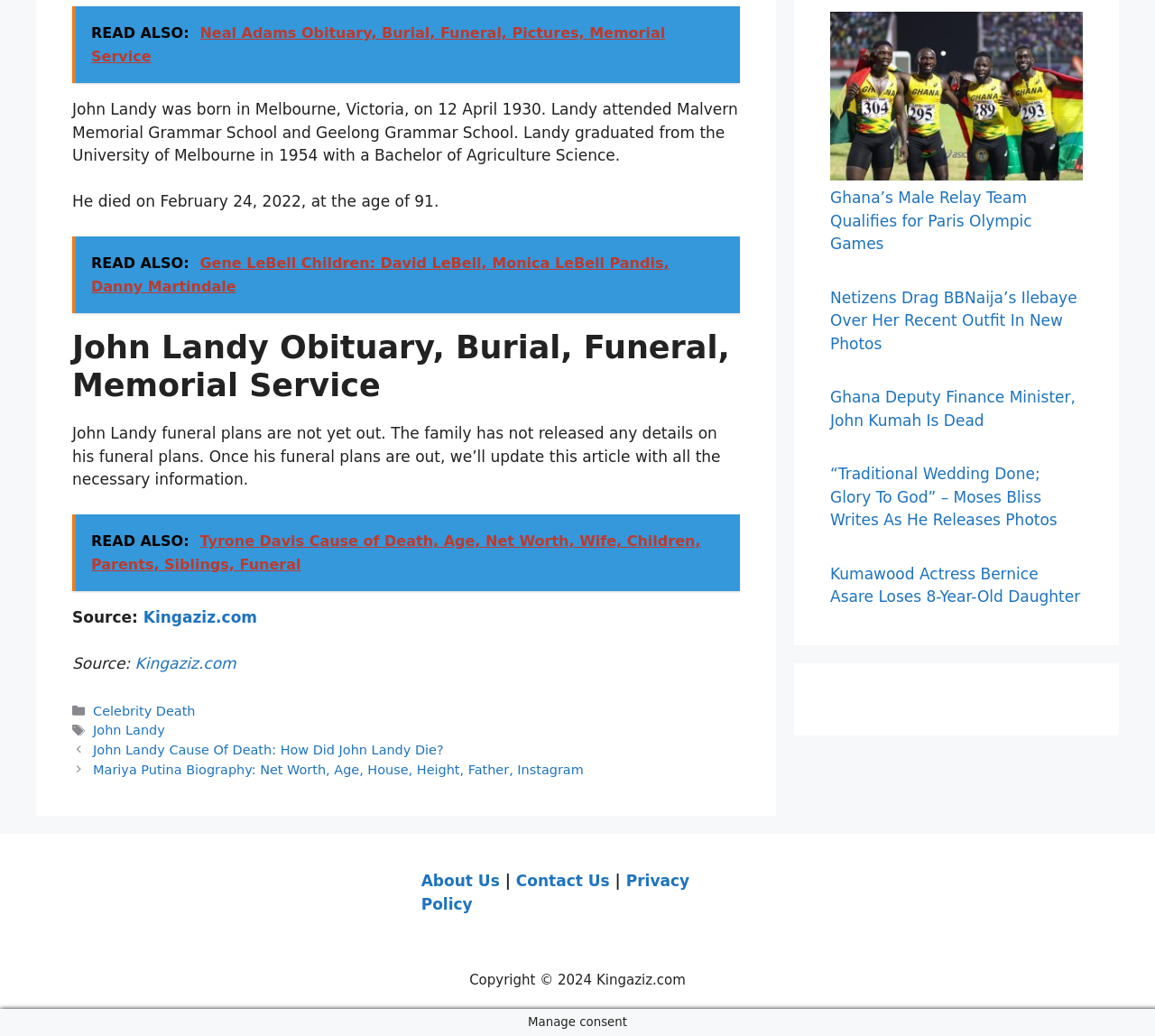Using floating point numbers between 0 and 1, provide the bounding box coordinates in the format (top-left x, top-left y, bottom-right x, bottom-right y). Locate the UI element described here: Bluebeam User Groups

None